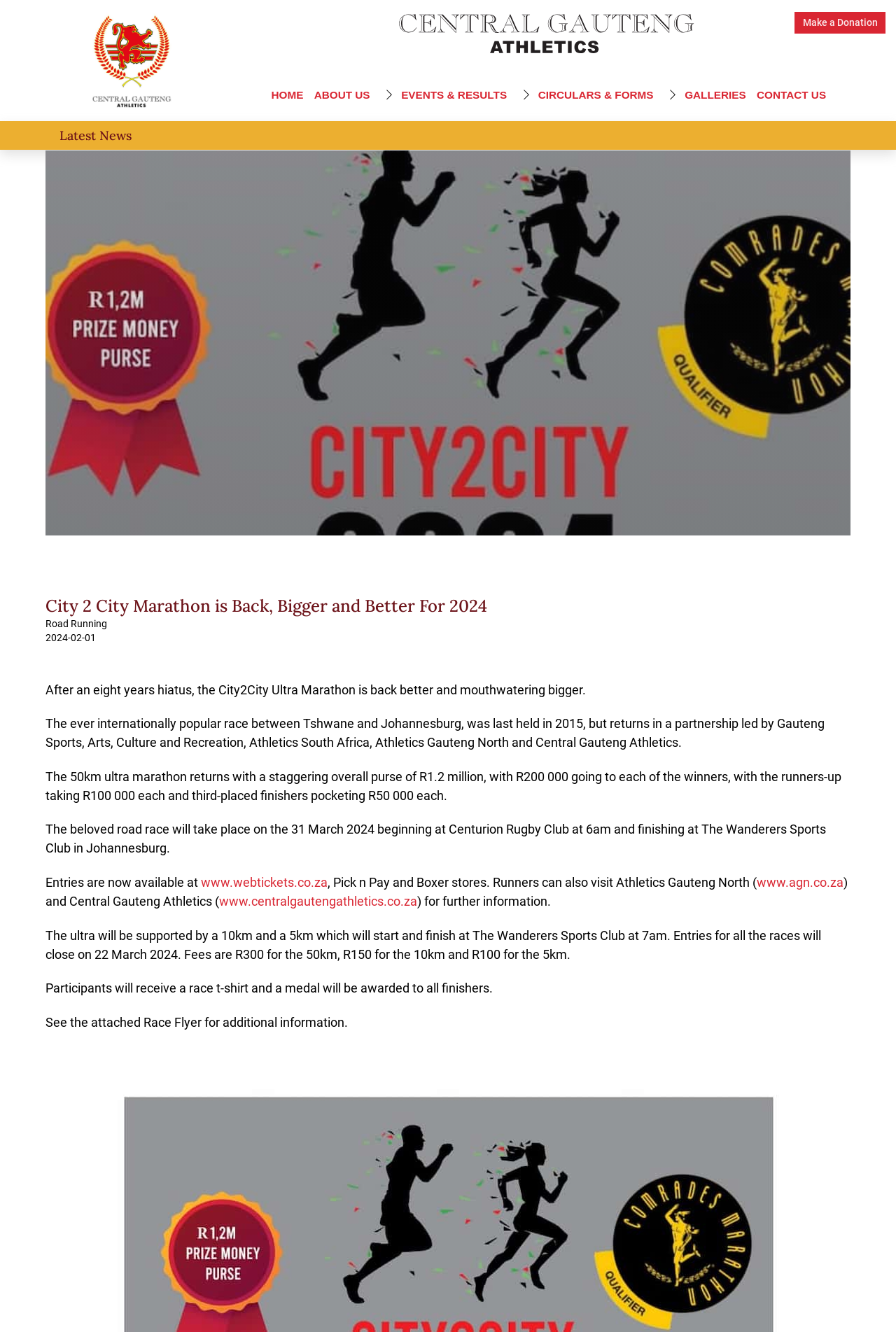Please mark the bounding box coordinates of the area that should be clicked to carry out the instruction: "Go to the 'HOME' page".

[0.297, 0.051, 0.345, 0.081]